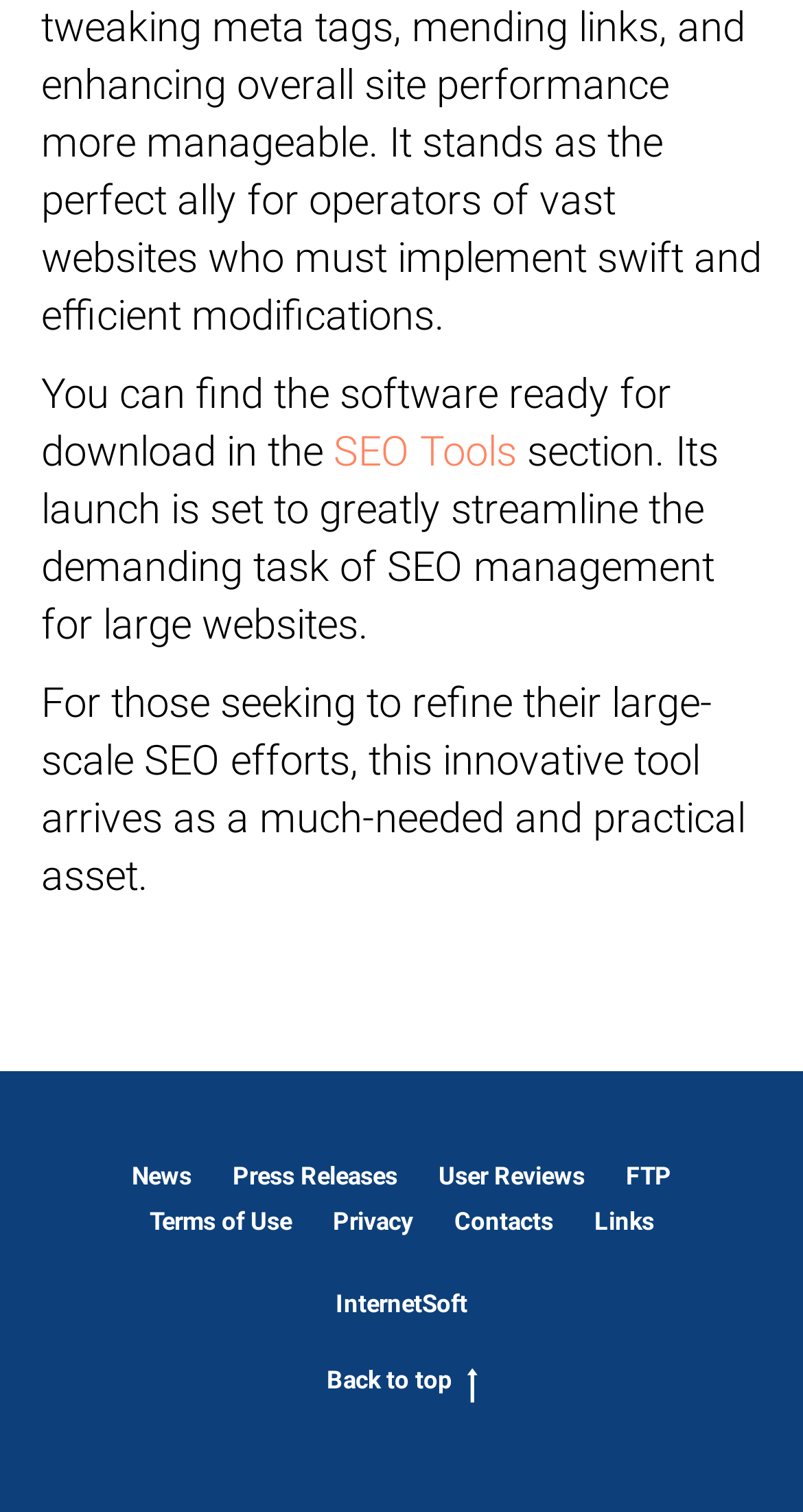What is the company name?
Give a detailed response to the question by analyzing the screenshot.

The company name 'InternetSoft' can be found at the bottom of the webpage, which suggests that it is the company behind the software or website.